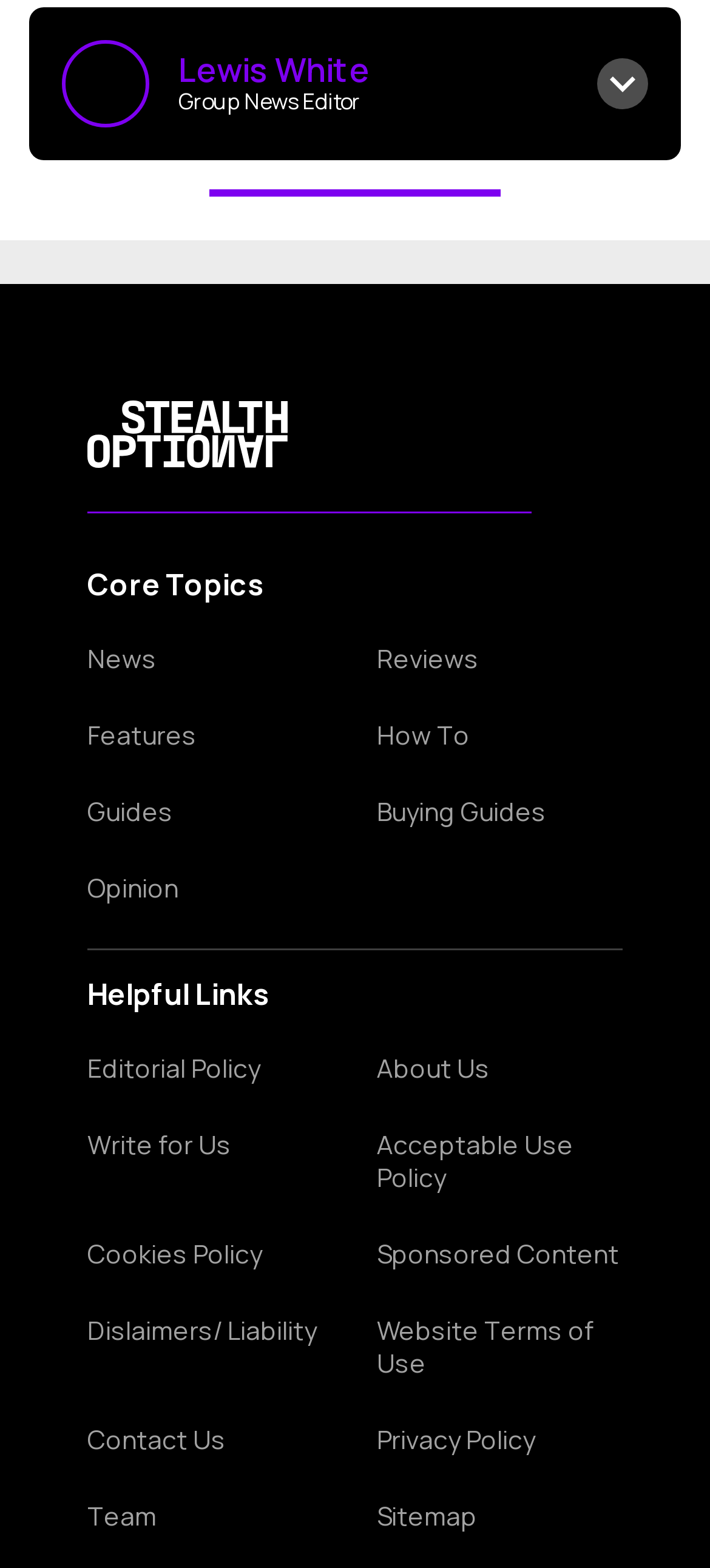What is the logo of the website?
Refer to the screenshot and answer in one word or phrase.

Site logo